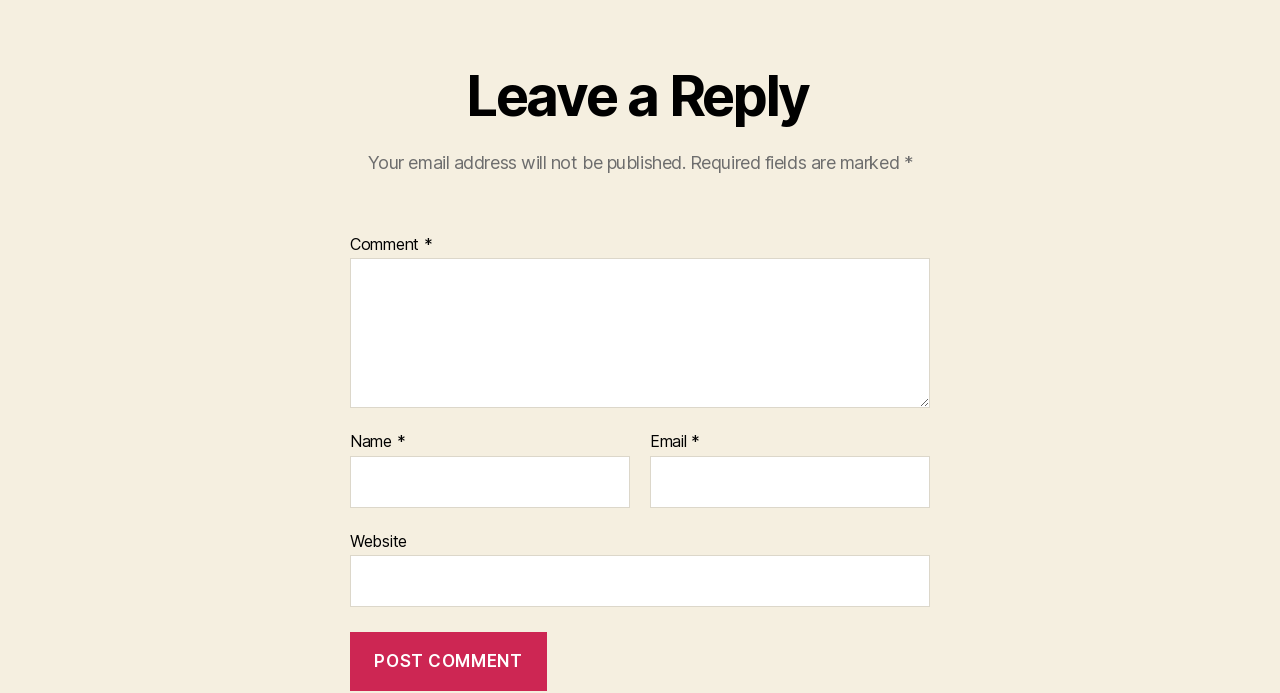What is the purpose of the asterisk symbol?
Can you give a detailed and elaborate answer to the question?

The asterisk symbol is placed next to the text boxes for comment, name, and email, indicating that these fields are required to be filled in before submitting the form.